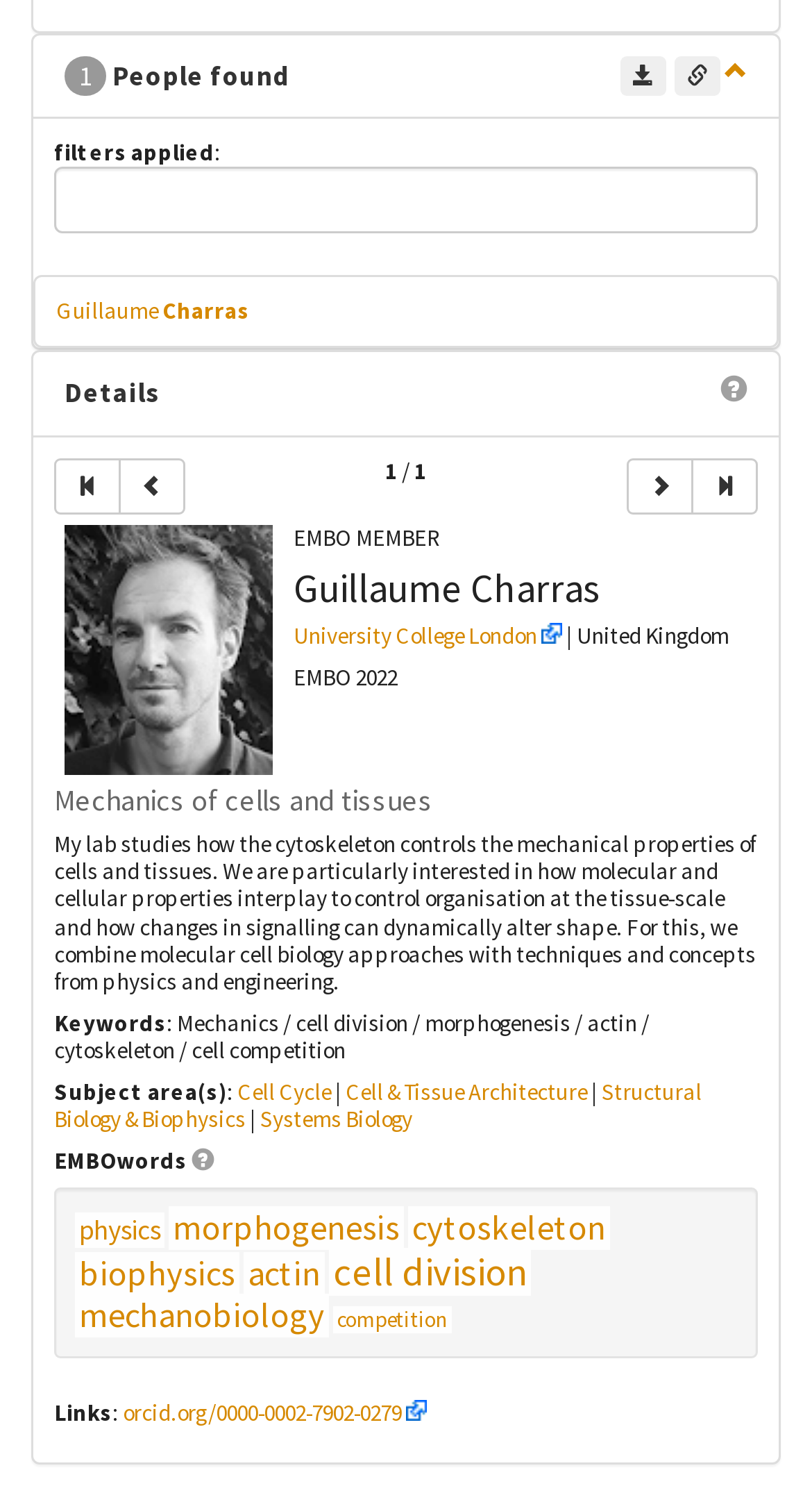Answer the question in one word or a short phrase:
What is the research area of the person found?

Mechanics of cells and tissues